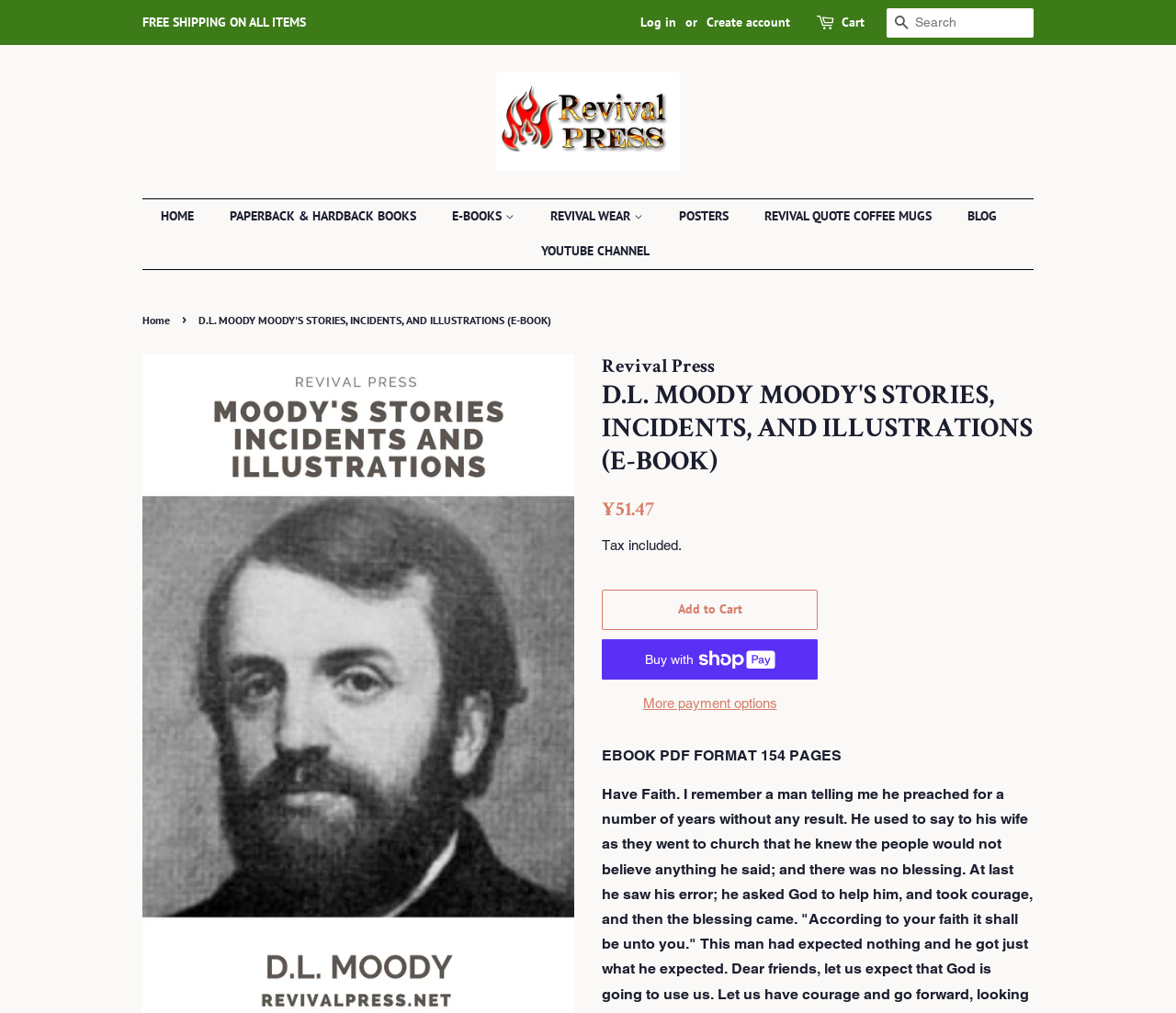Please identify the bounding box coordinates of the clickable region that I should interact with to perform the following instruction: "Log in to your account". The coordinates should be expressed as four float numbers between 0 and 1, i.e., [left, top, right, bottom].

[0.545, 0.013, 0.575, 0.03]